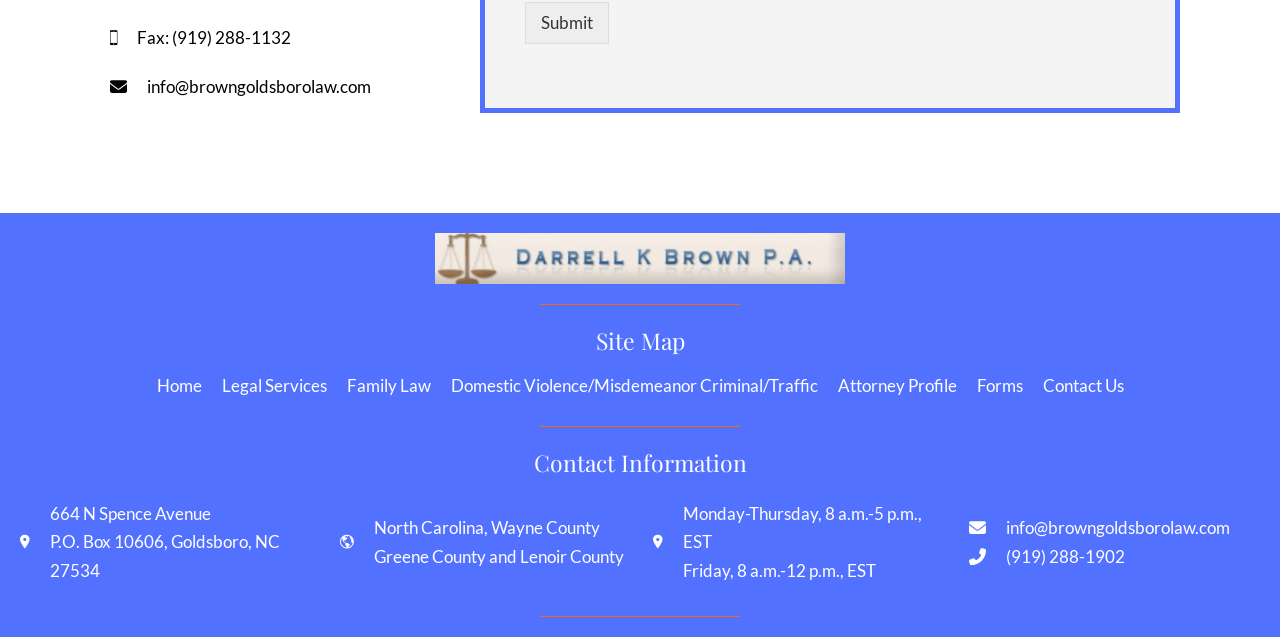Look at the image and answer the question in detail:
What is the email address of the law office?

I found the email address by looking at the link element with the content 'info@browngoldsborolaw.com' located at the top of the webpage.